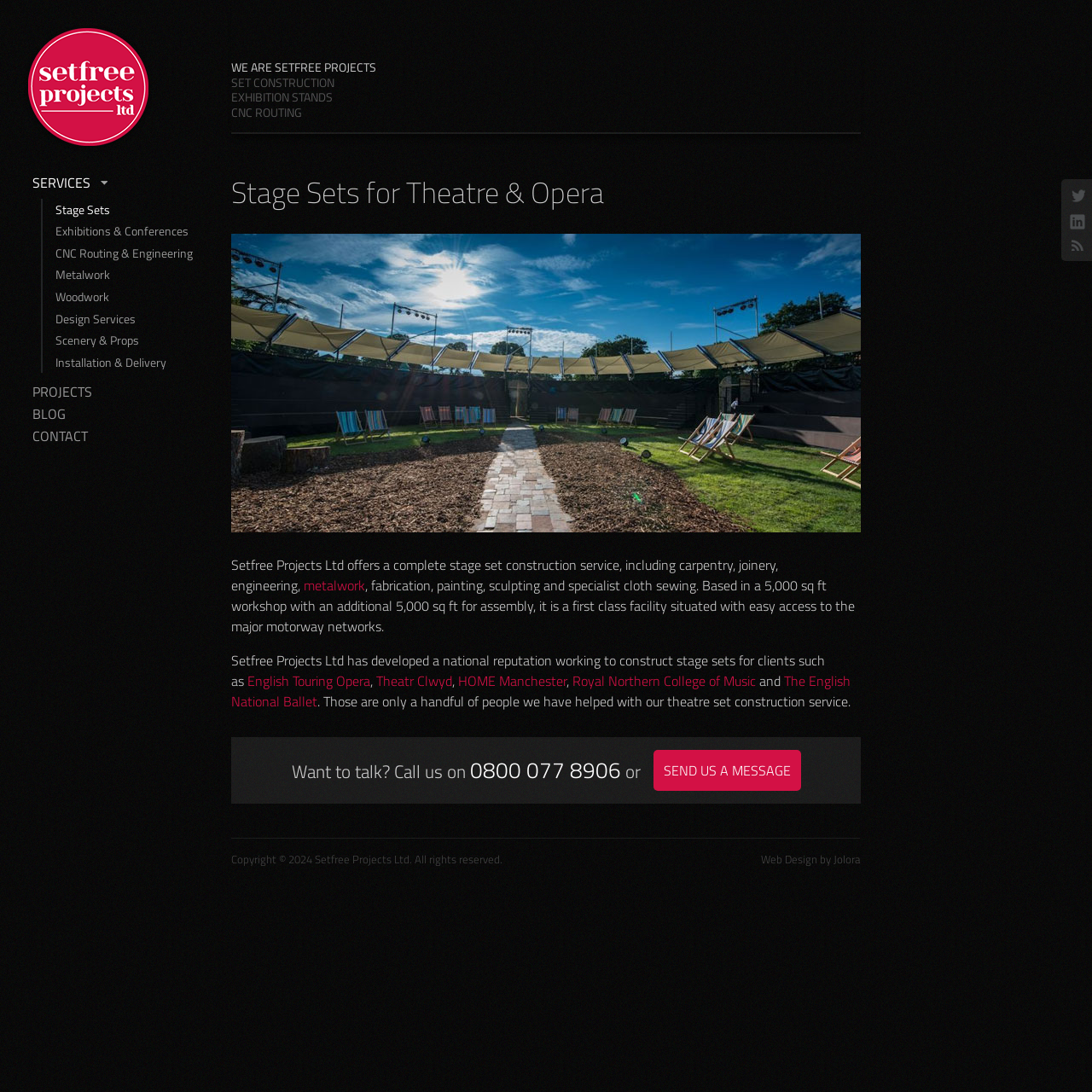Extract the primary heading text from the webpage.

Stage Sets for Theatre & Opera